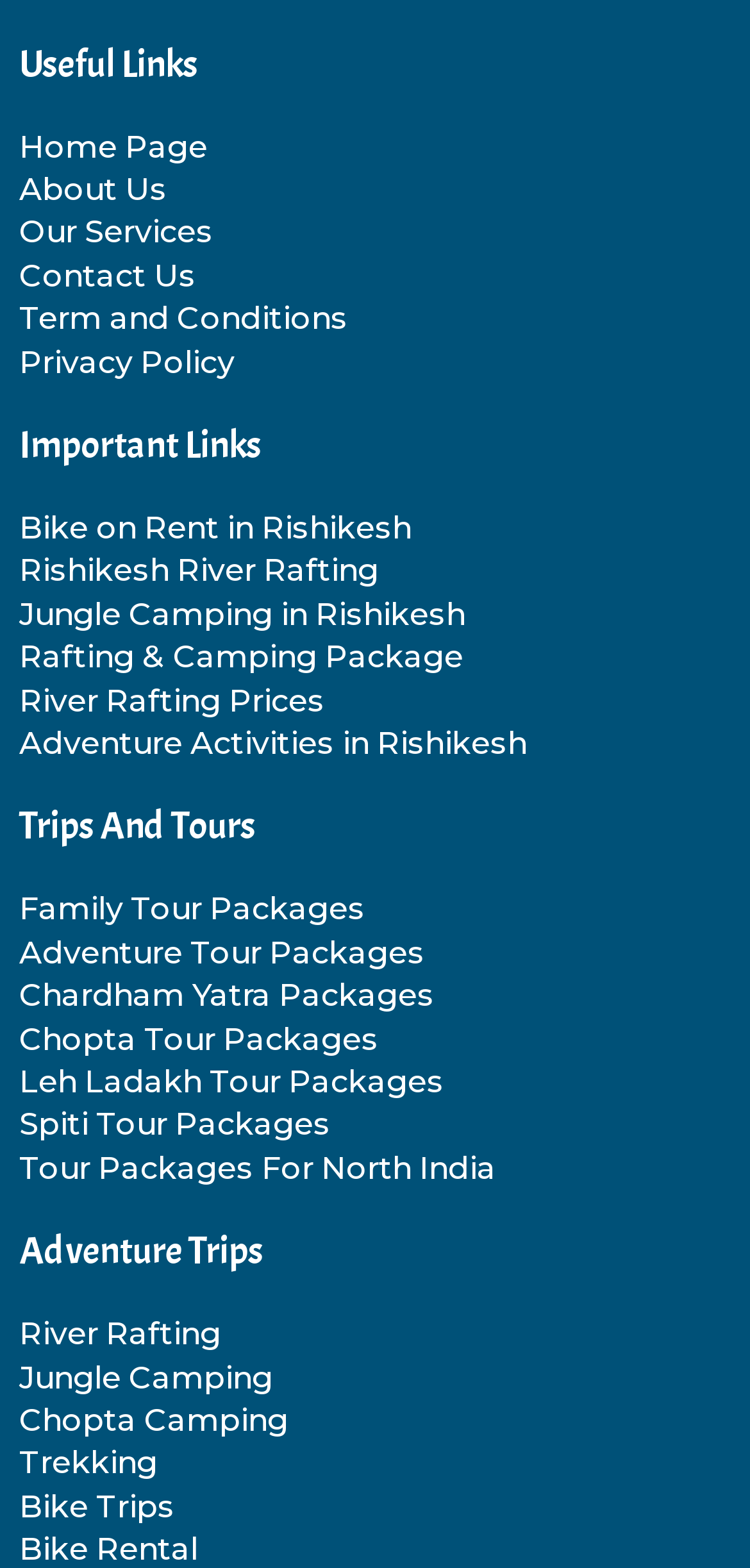Find the bounding box coordinates for the element that must be clicked to complete the instruction: "Switch to dark mode". The coordinates should be four float numbers between 0 and 1, indicated as [left, top, right, bottom].

None